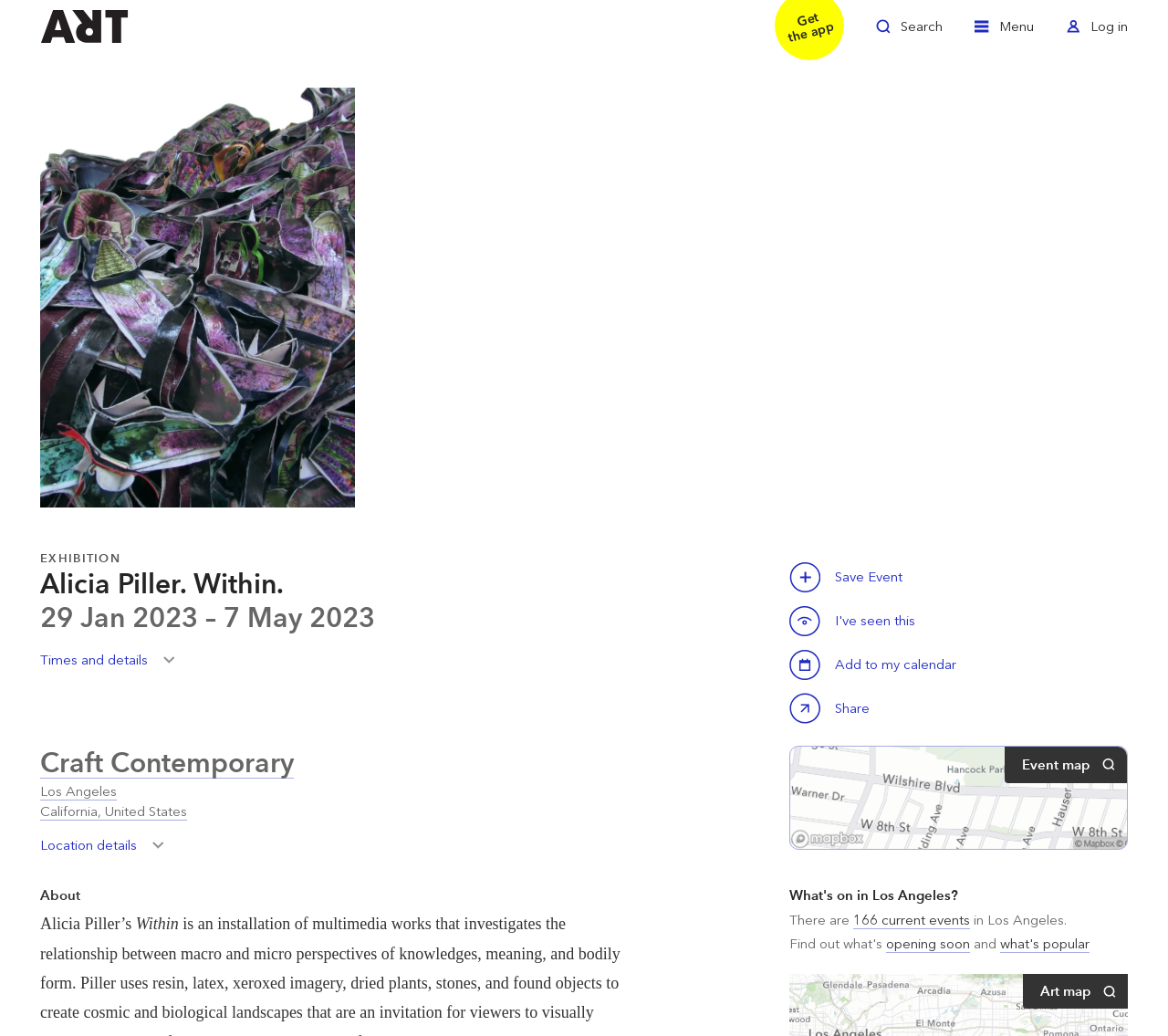Identify the bounding box coordinates for the element that needs to be clicked to fulfill this instruction: "Zoom in". Provide the coordinates in the format of four float numbers between 0 and 1: [left, top, right, bottom].

[0.034, 0.085, 0.304, 0.49]